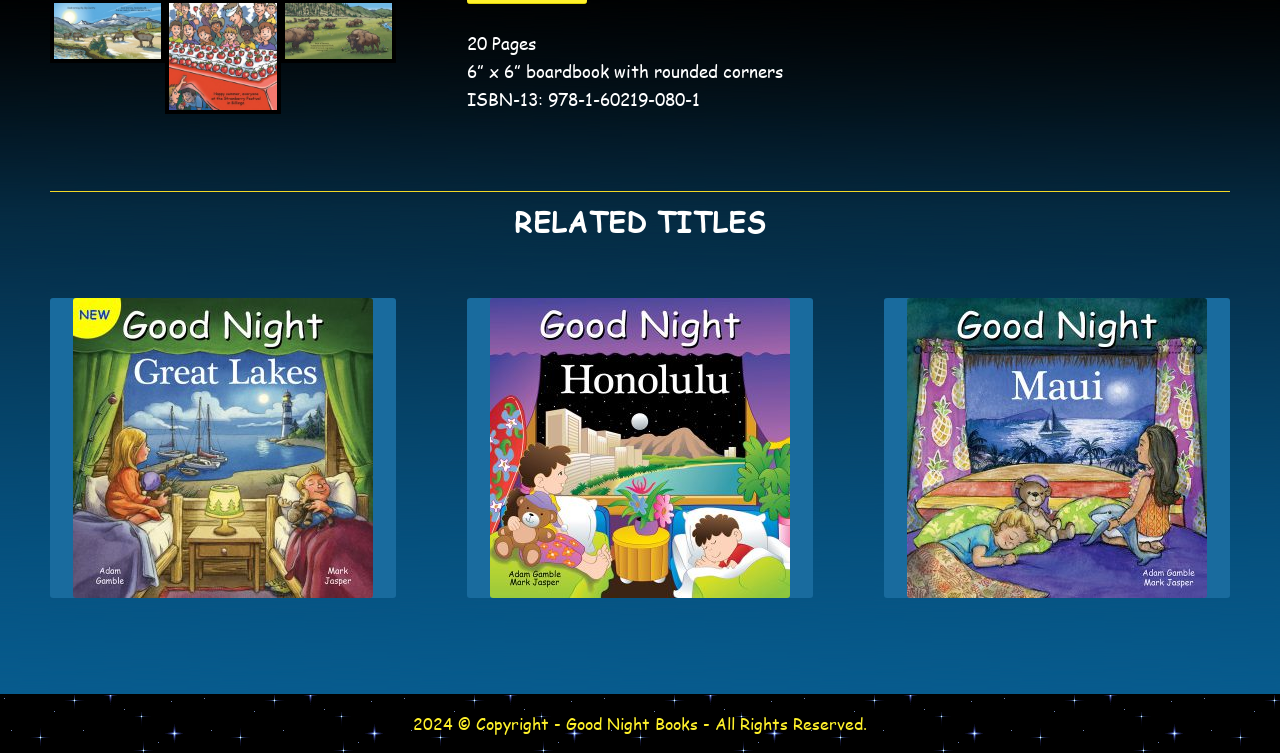Using the given description, provide the bounding box coordinates formatted as (top-left x, top-left y, bottom-right x, bottom-right y), with all values being floating point numbers between 0 and 1. Description: title="Good Night Great Lakes"

[0.039, 0.396, 0.309, 0.794]